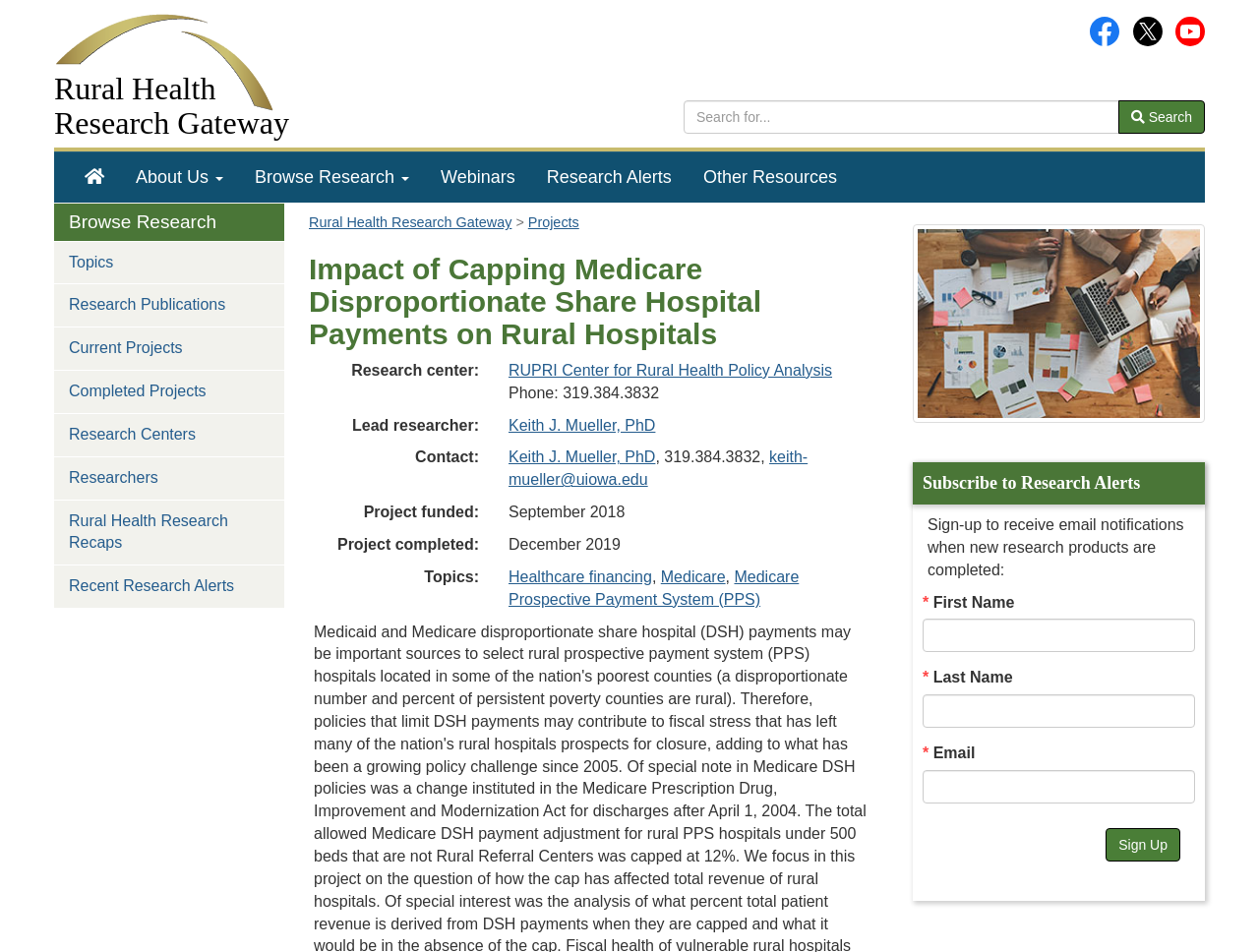Find the bounding box coordinates of the element you need to click on to perform this action: 'Contact the lead researcher'. The coordinates should be represented by four float values between 0 and 1, in the format [left, top, right, bottom].

[0.404, 0.472, 0.642, 0.513]